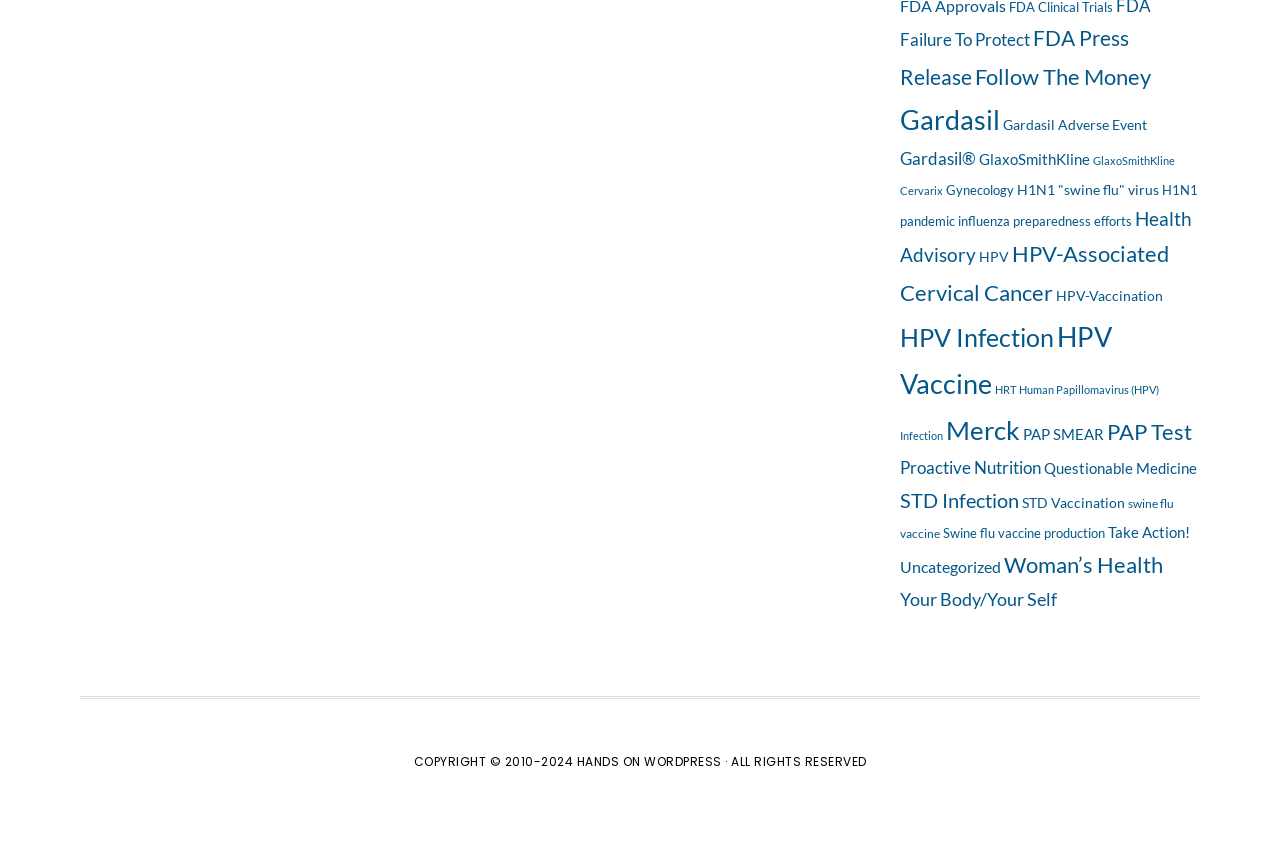Pinpoint the bounding box coordinates of the element to be clicked to execute the instruction: "Follow the link to Gardasil".

[0.703, 0.121, 0.781, 0.16]